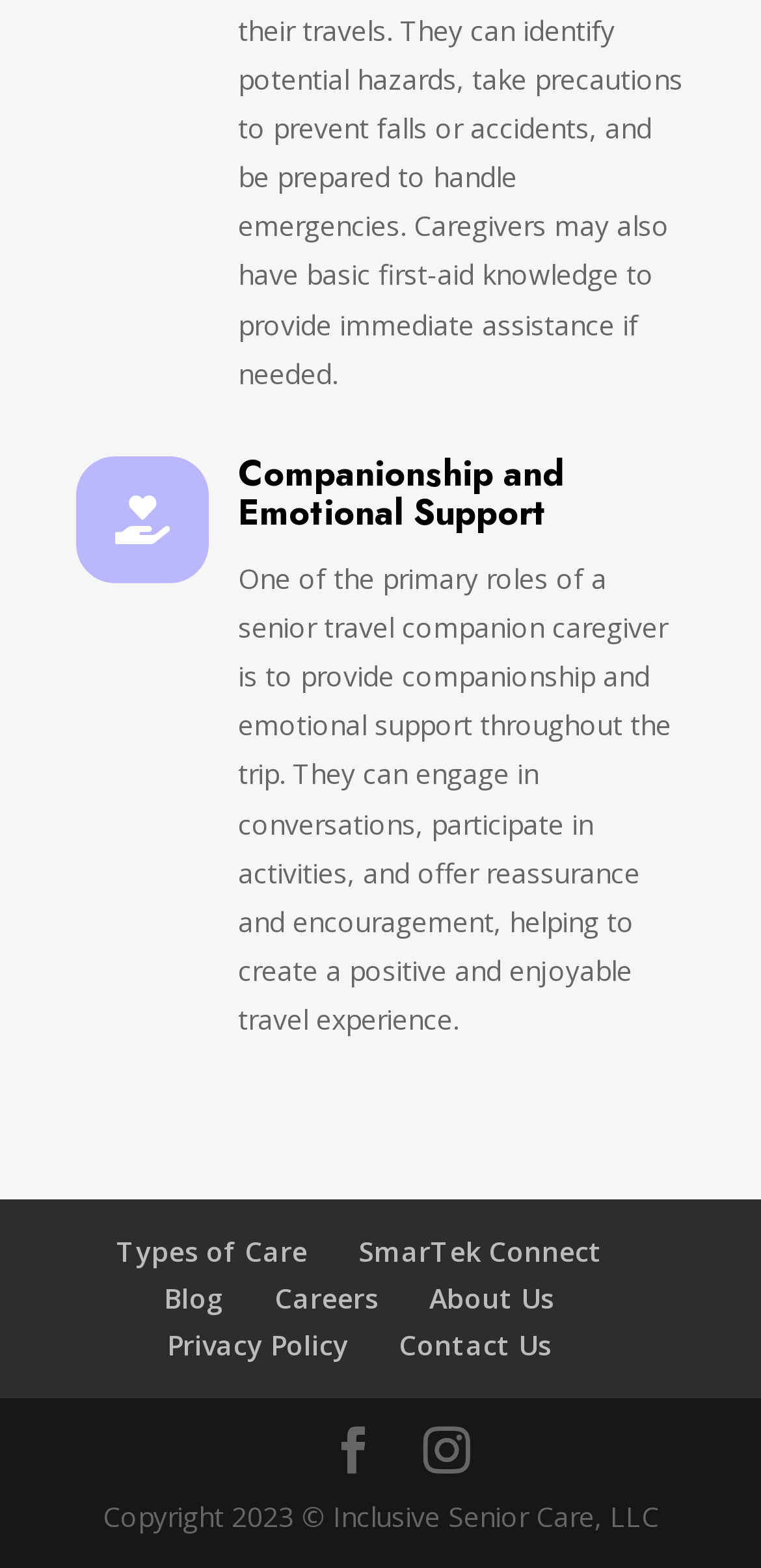Bounding box coordinates must be specified in the format (top-left x, top-left y, bottom-right x, bottom-right y). All values should be floating point numbers between 0 and 1. What are the bounding box coordinates of the UI element described as: Types of Care

[0.153, 0.787, 0.404, 0.81]